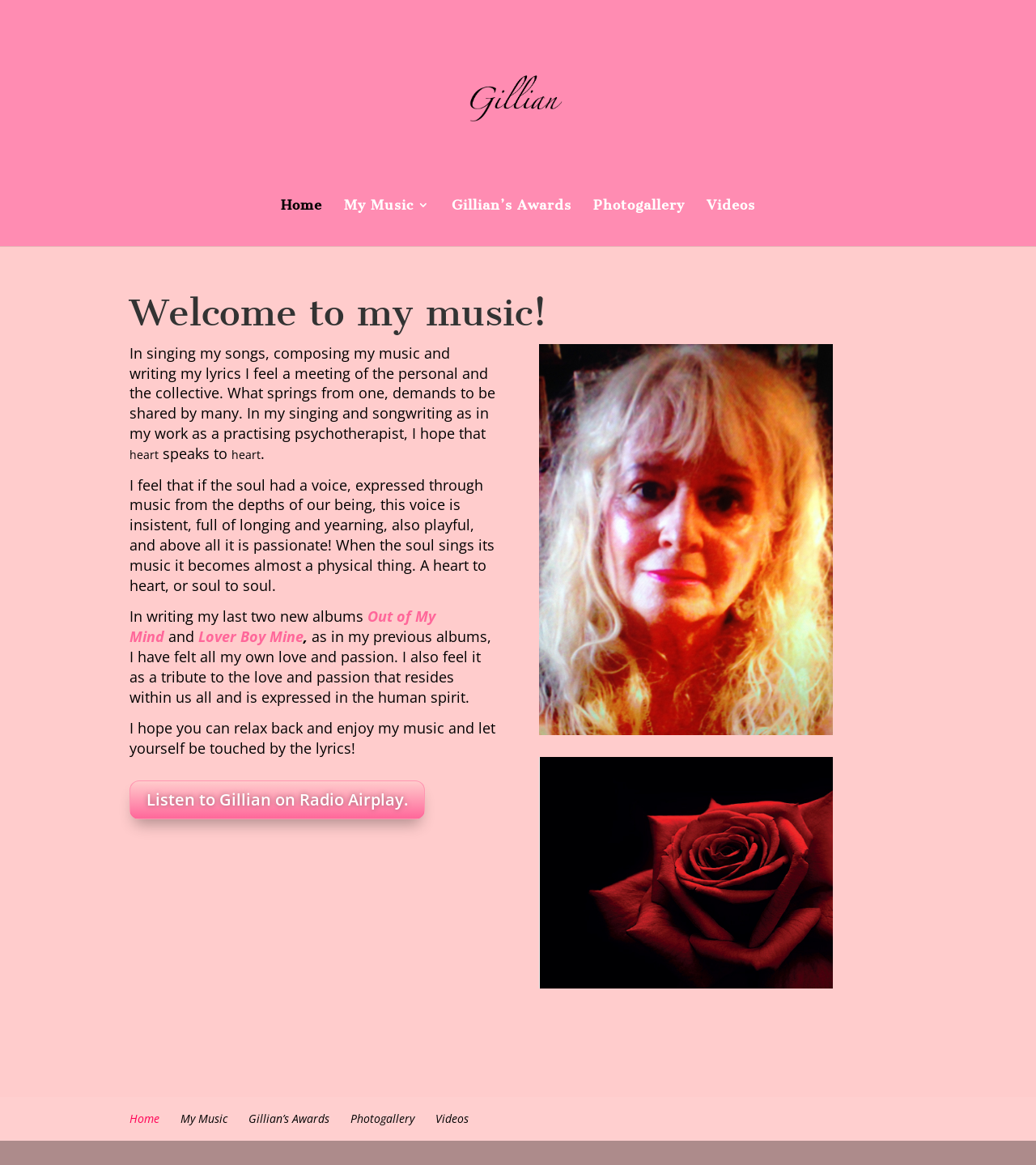What is the purpose of Gillian's music?
Relying on the image, give a concise answer in one word or a brief phrase.

To share emotions and passion